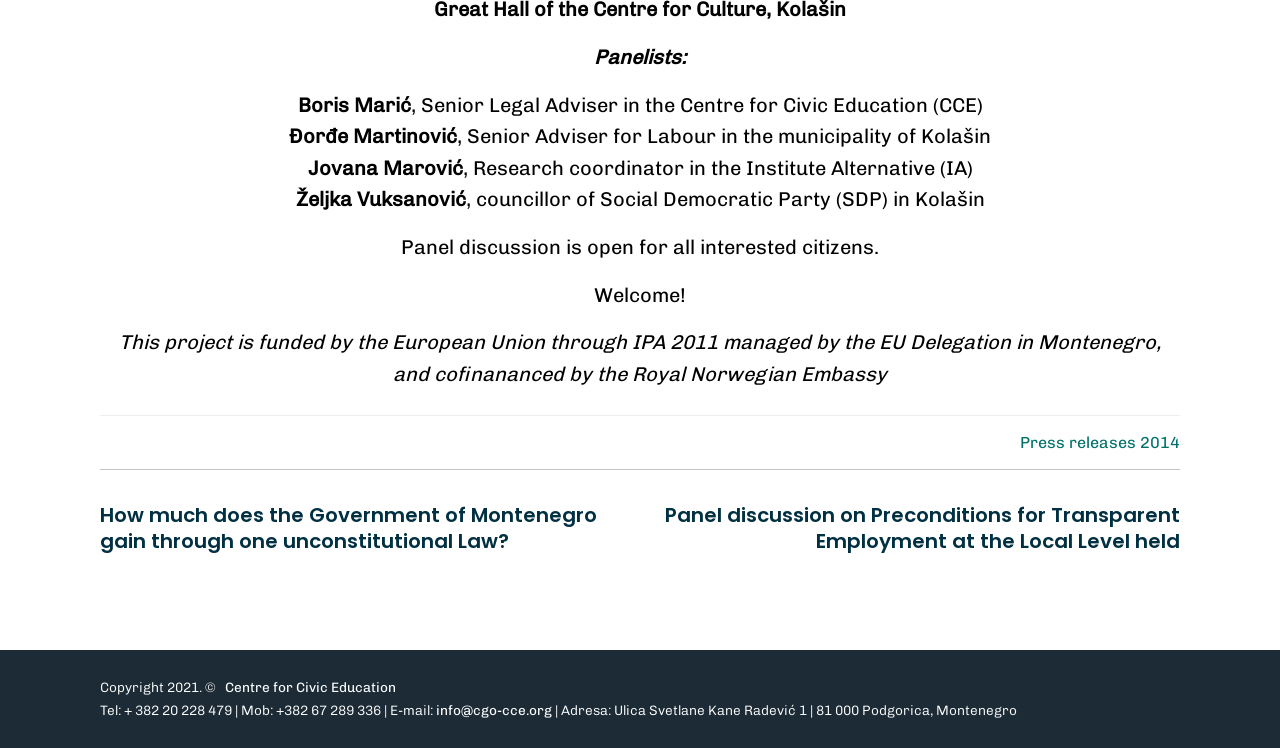For the given element description Press releases 2014, determine the bounding box coordinates of the UI element. The coordinates should follow the format (top-left x, top-left y, bottom-right x, bottom-right y) and be within the range of 0 to 1.

[0.797, 0.579, 0.922, 0.604]